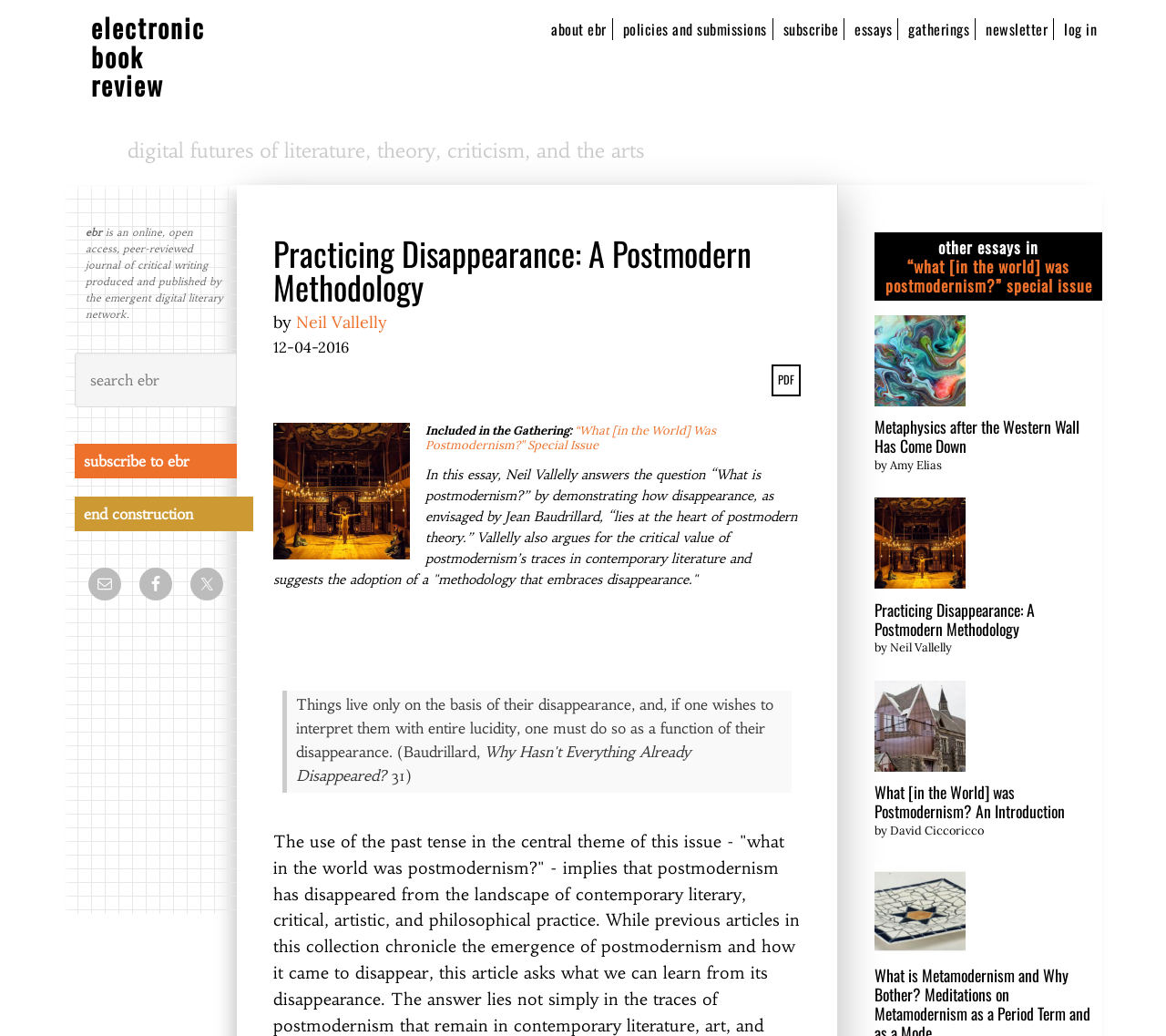Determine the bounding box coordinates of the clickable area required to perform the following instruction: "subscribe to ebr". The coordinates should be represented as four float numbers between 0 and 1: [left, top, right, bottom].

[0.064, 0.428, 0.203, 0.462]